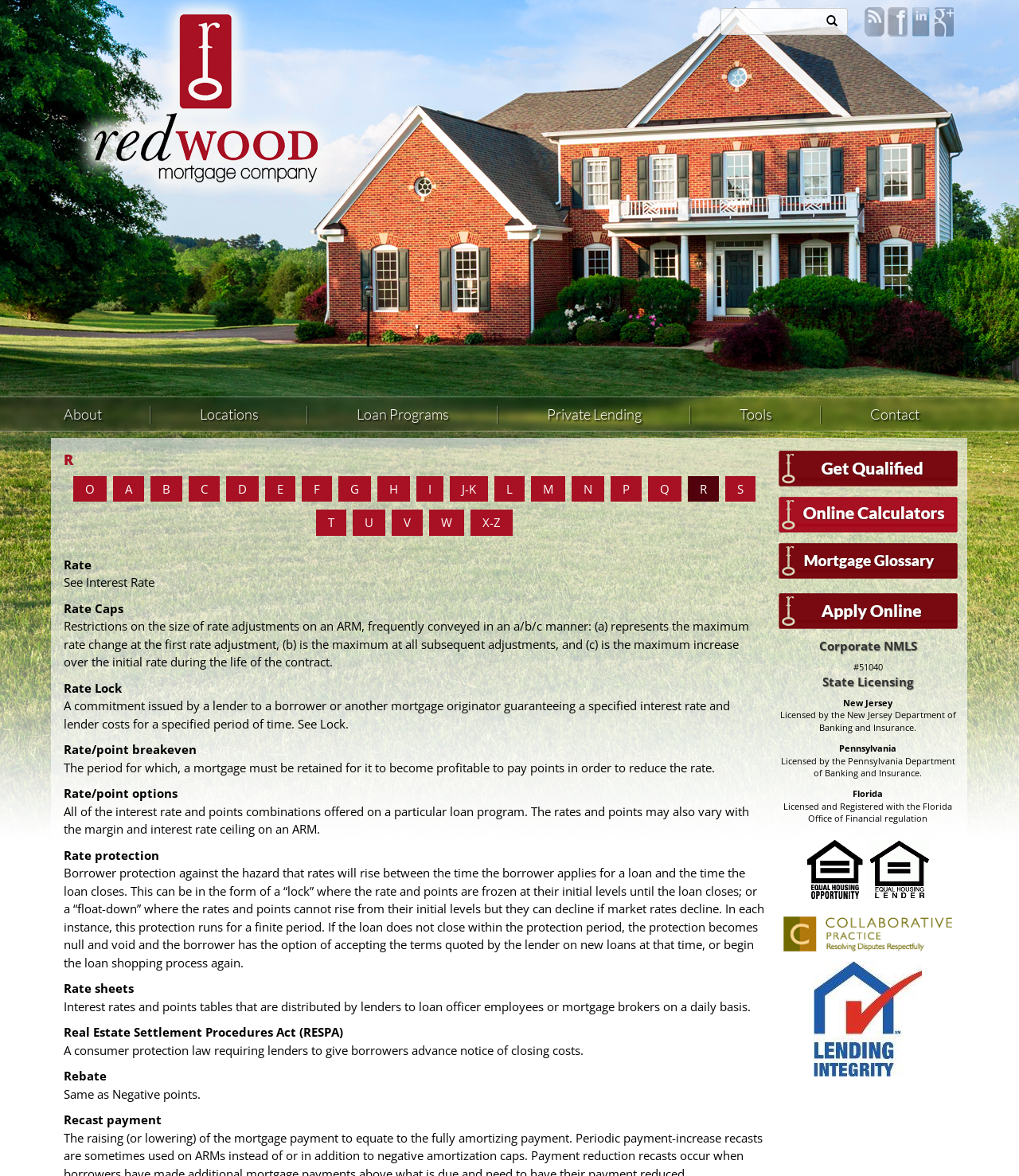Reply to the question with a single word or phrase:
What is the function of the search box?

Search for